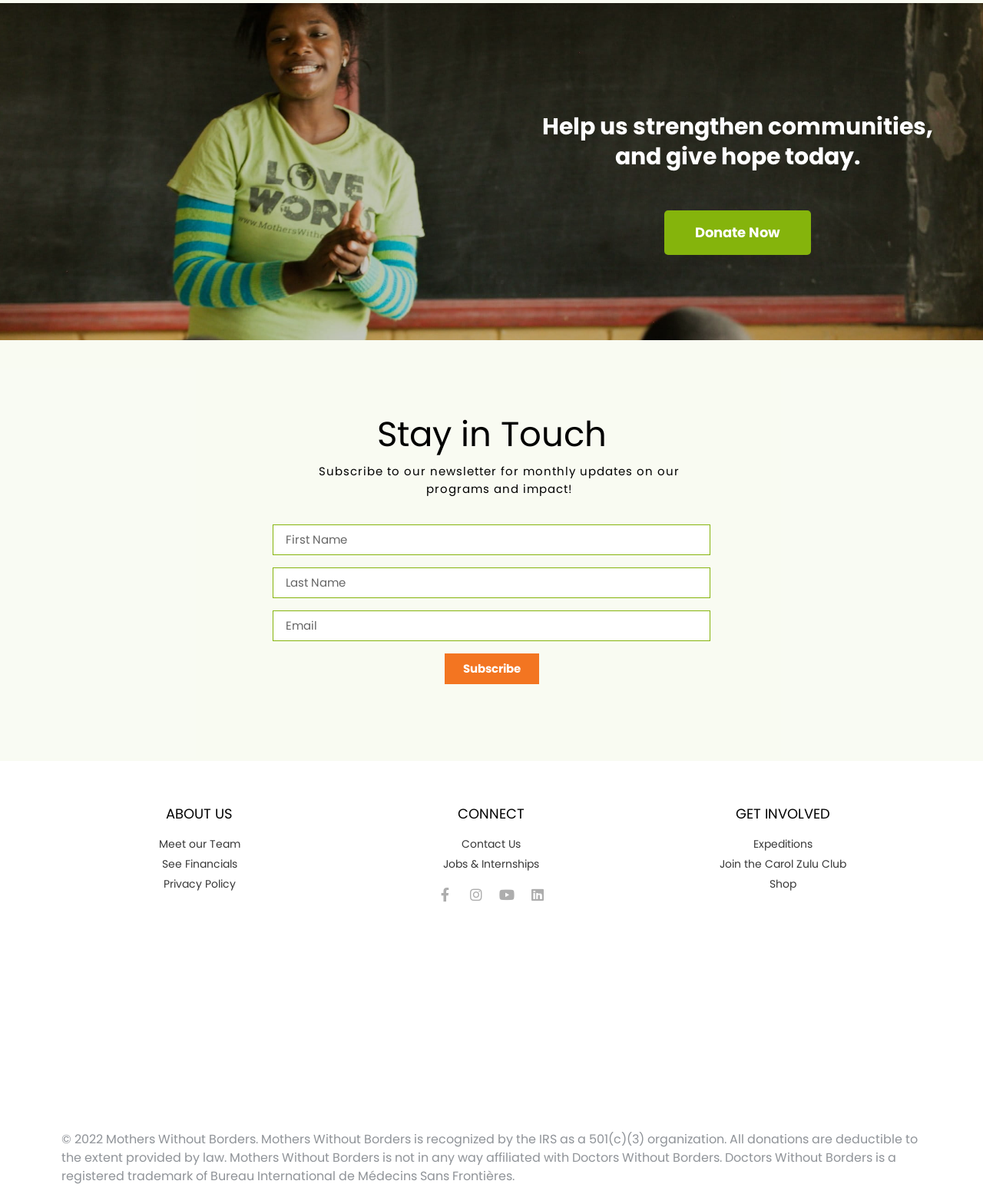Find the bounding box coordinates for the UI element whose description is: "parent_node: Email name="form_fields[email]" placeholder="Email"". The coordinates should be four float numbers between 0 and 1, in the format [left, top, right, bottom].

[0.277, 0.507, 0.723, 0.532]